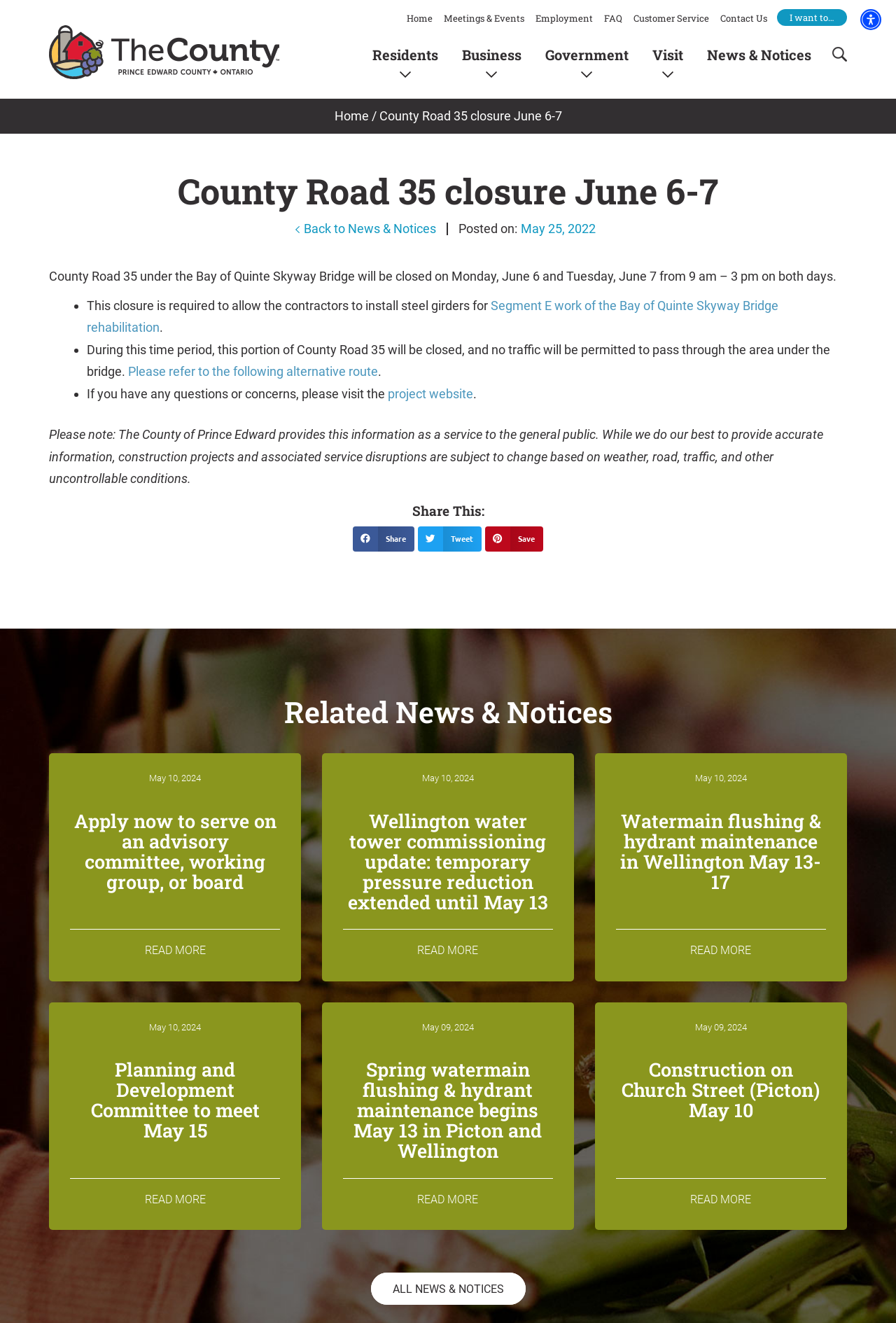Please specify the bounding box coordinates of the clickable region to carry out the following instruction: "Click on Home". The coordinates should be four float numbers between 0 and 1, in the format [left, top, right, bottom].

[0.448, 0.008, 0.489, 0.02]